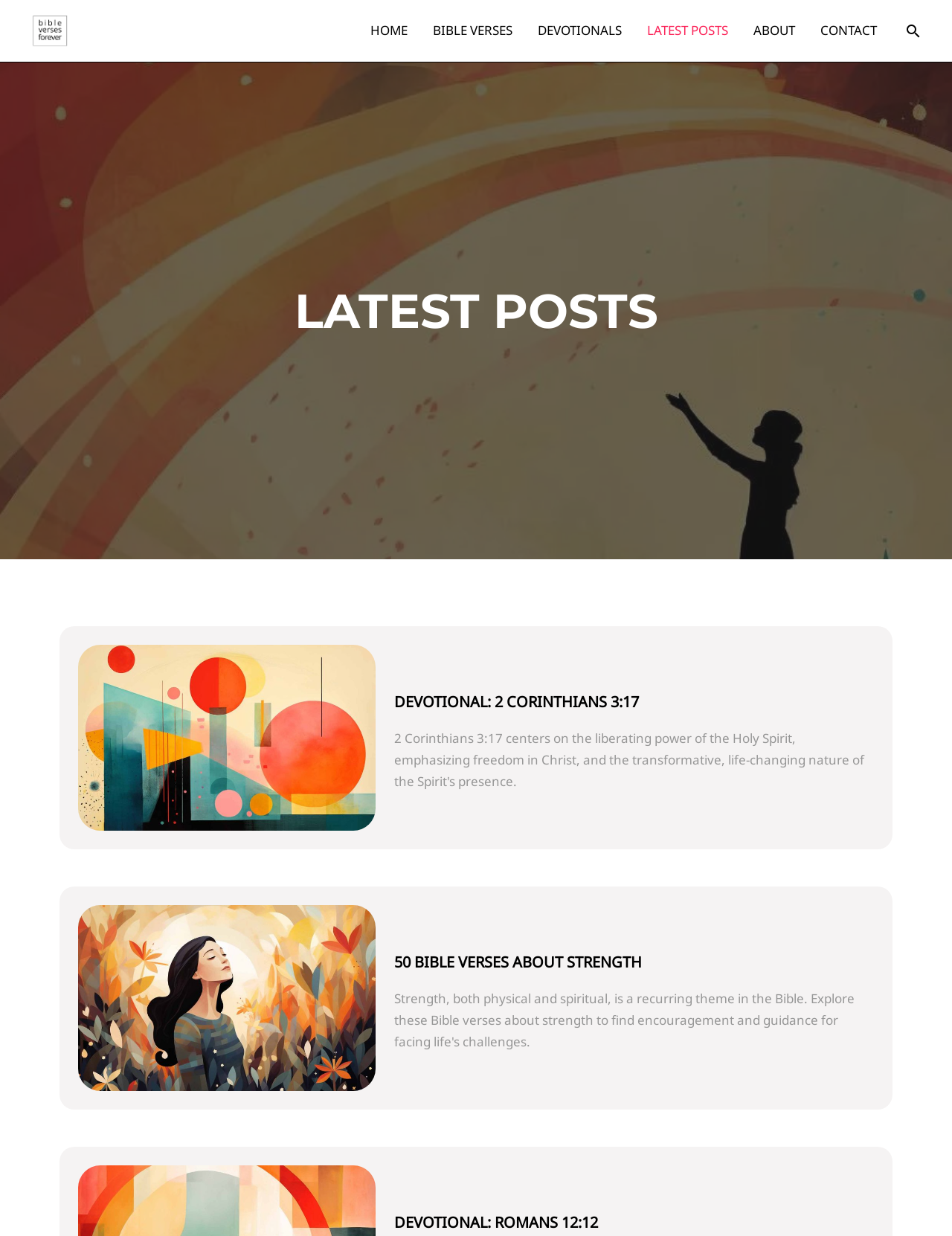Summarize the webpage with a detailed and informative caption.

The webpage is a blog titled "Bible Verses Forever". At the top left, there is a logo image with the same title, accompanied by a link to the blog's homepage. 

Below the logo, there is a navigation menu with six links: "HOME", "BIBLE VERSES", "DEVOTIONALS", "LATEST POSTS", "ABOUT", and "CONTACT". These links are horizontally aligned and take up most of the top section of the page.

On the top right, there is a search icon link. 

Below the navigation menu, there is a heading "LATEST POSTS" that spans across most of the page. 

Under the heading, there are three posts listed vertically. The first post is titled "Radiant-120-rebaixat-a-3" and has an accompanying image. The second post is titled "DEVOTIONAL: 2 CORINTHIANS 3:17". The third post is titled "Believe-37-rebaixat-a-3-Strength" and also has an accompanying image. 

Further down, there is another post titled "50 BIBLE VERSES ABOUT STRENGTH".